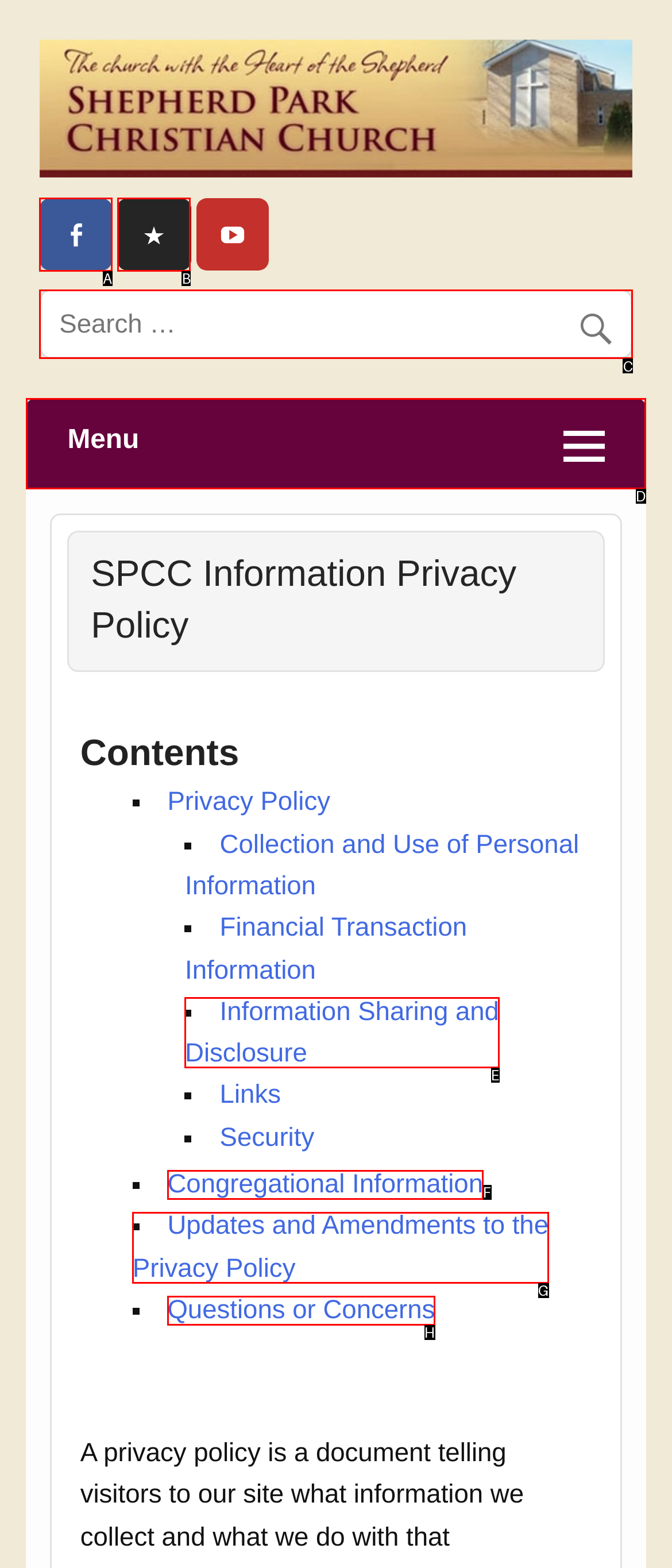From the options shown in the screenshot, tell me which lettered element I need to click to complete the task: Read about Information Sharing and Disclosure.

E